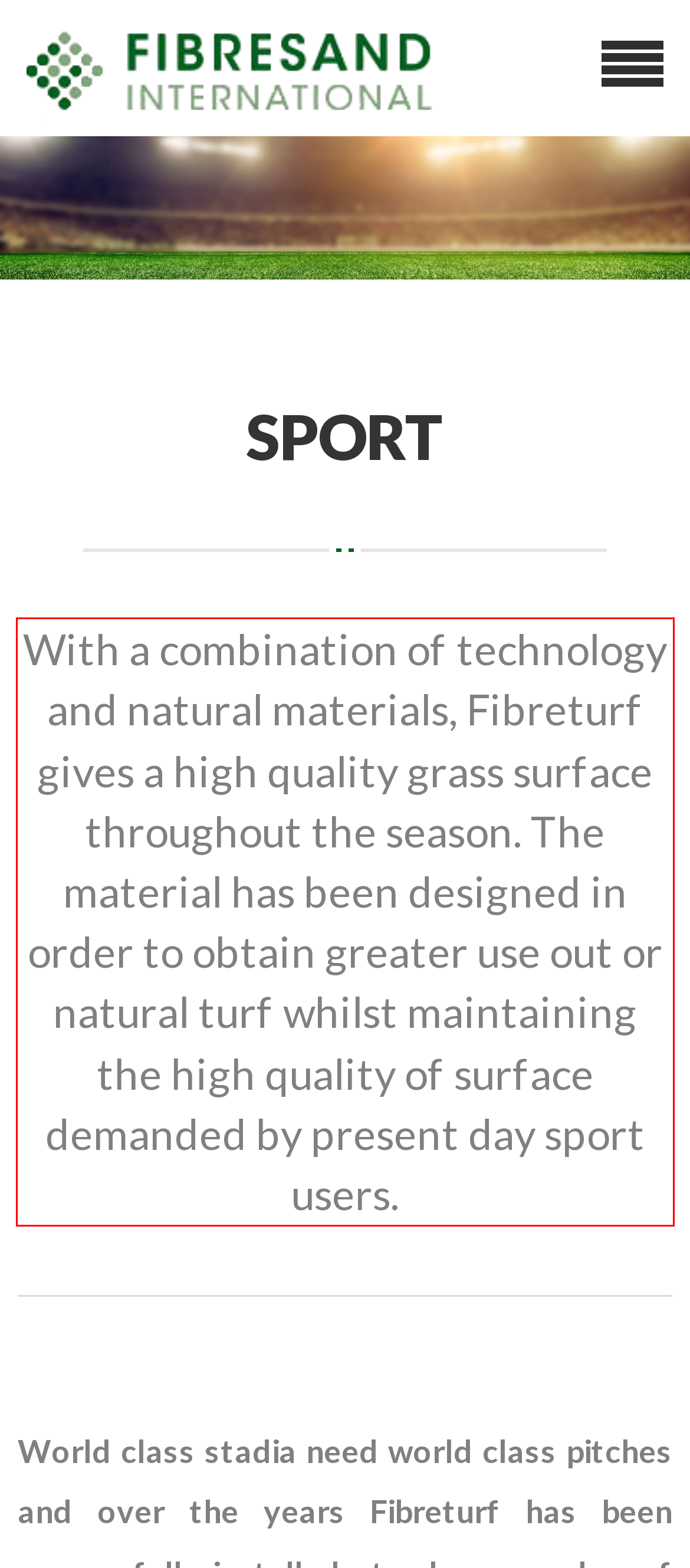Within the screenshot of a webpage, identify the red bounding box and perform OCR to capture the text content it contains.

With a combination of technology and natural materials, Fibreturf gives a high quality grass surface throughout the season. The material has been designed in order to obtain greater use out or natural turf whilst maintaining the high quality of surface demanded by present day sport users.